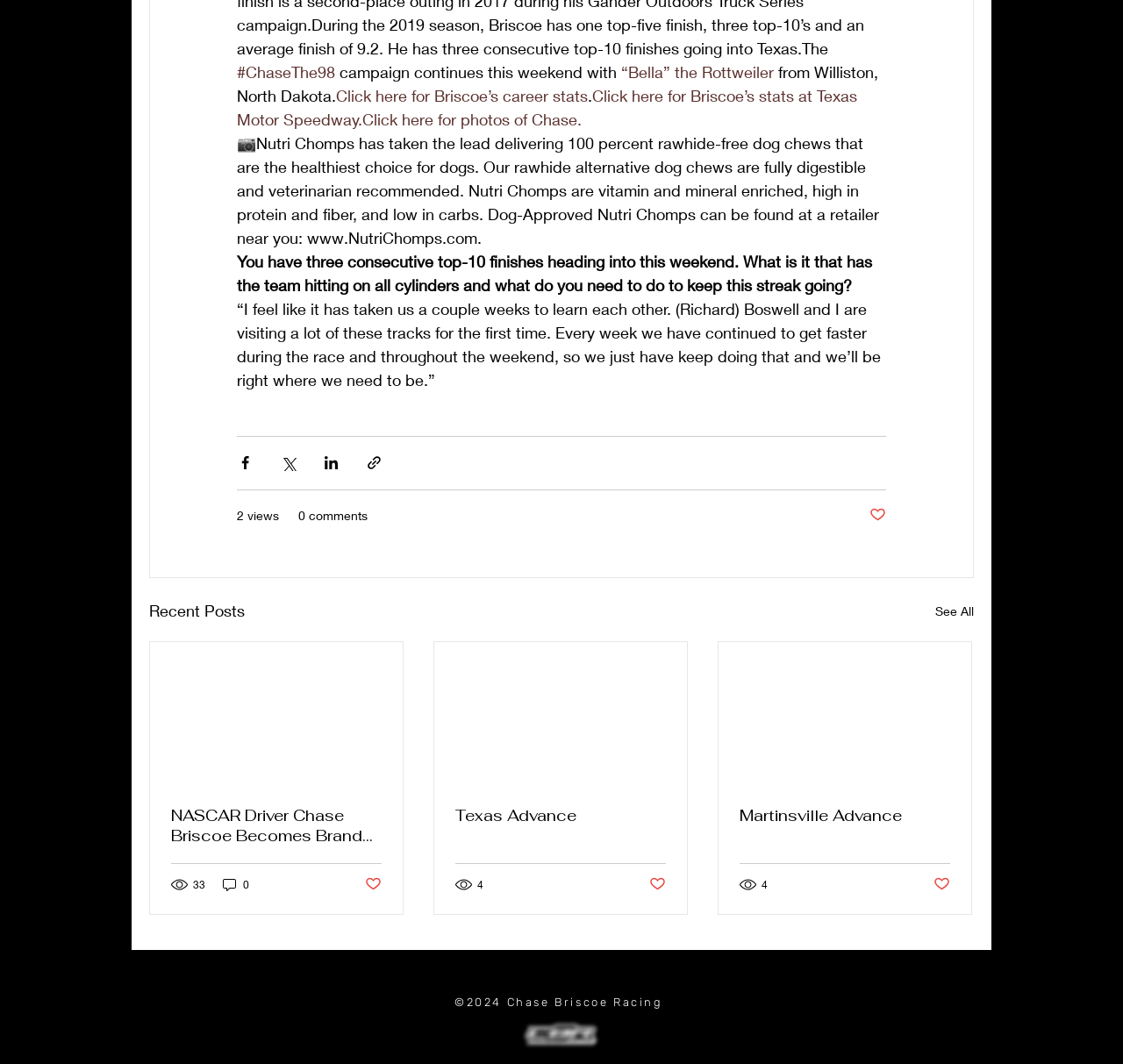Find the bounding box coordinates of the element you need to click on to perform this action: 'Share the post via Facebook'. The coordinates should be represented by four float values between 0 and 1, in the format [left, top, right, bottom].

[0.211, 0.427, 0.226, 0.443]